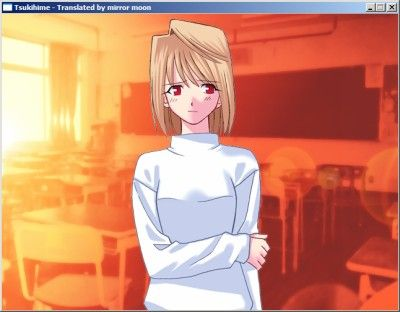Give a short answer using one word or phrase for the question:
What is the background of the scene?

A typical classroom environment